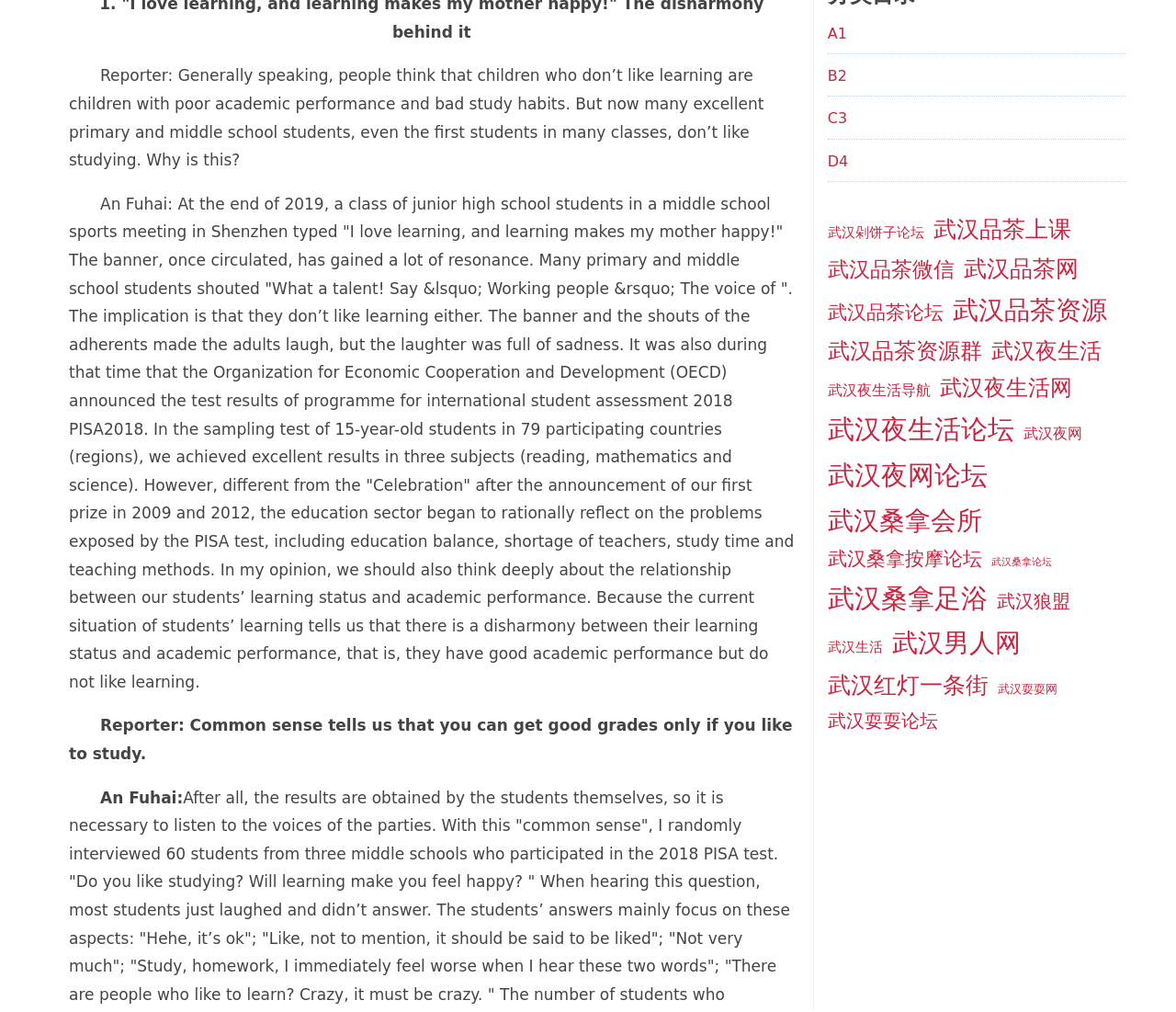Identify the bounding box coordinates for the UI element that matches this description: "武汉夜网".

[0.87, 0.416, 0.92, 0.441]